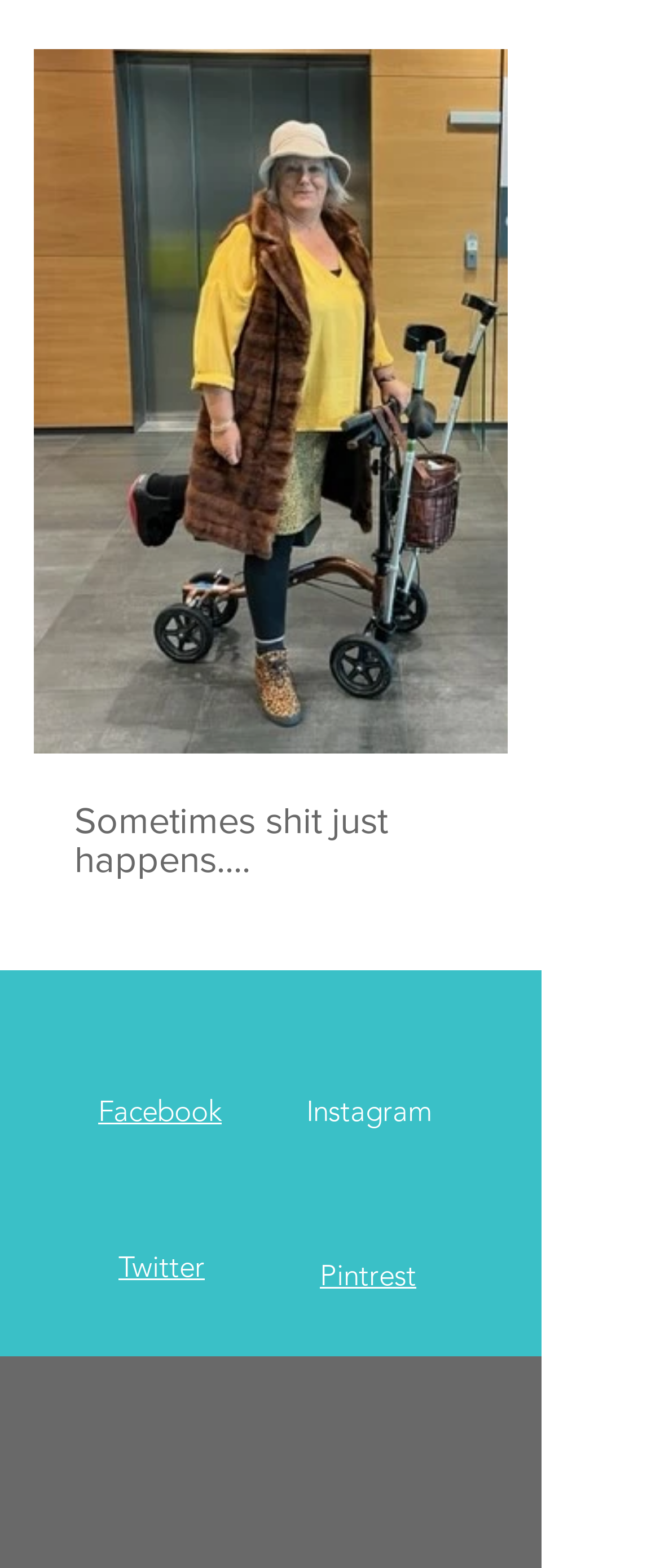What is the tone of the article?
Respond with a short answer, either a single word or a phrase, based on the image.

Humorous